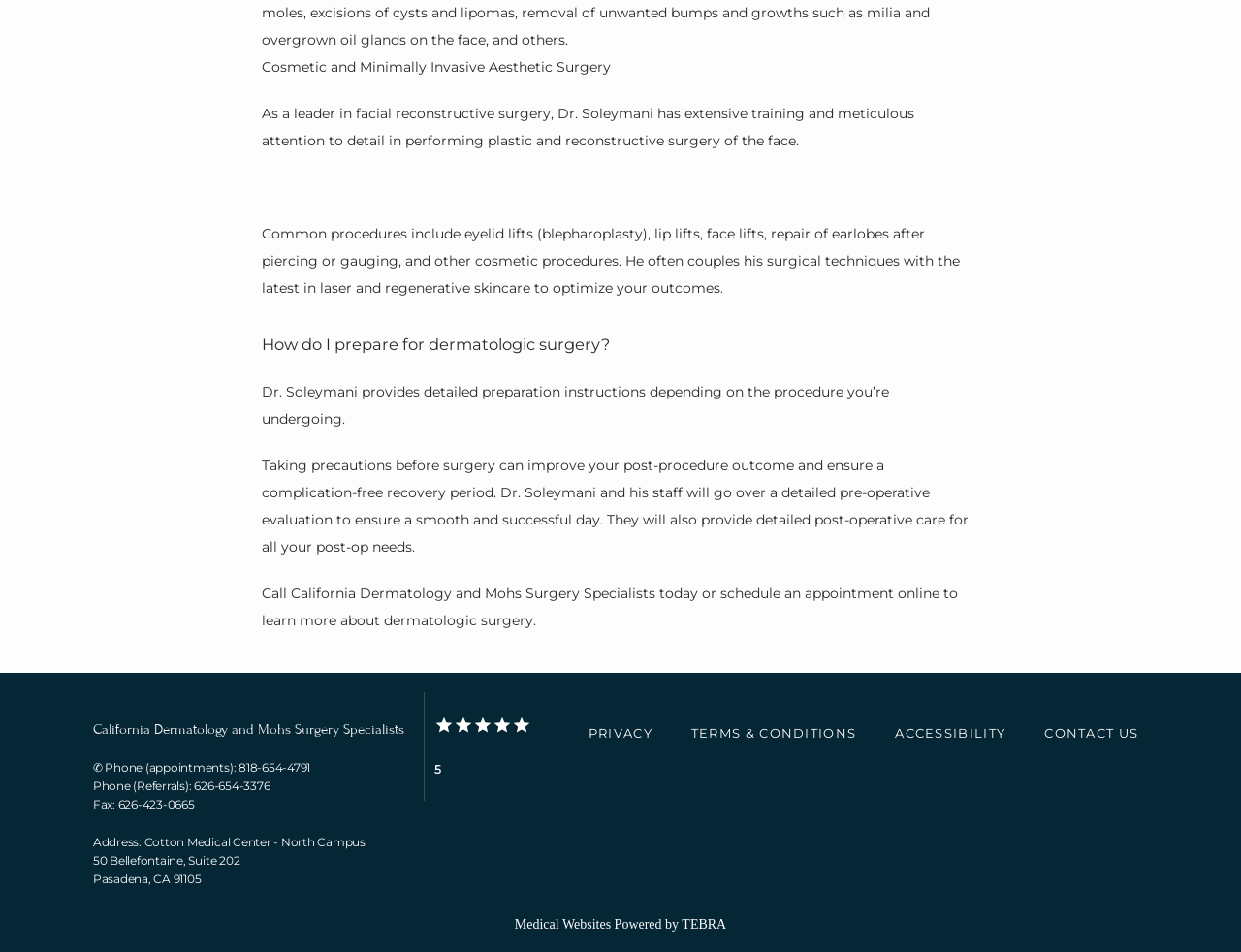Look at the image and answer the question in detail:
What type of surgery does Dr. Soleymani specialize in?

Based on the webpage content, Dr. Soleymani is described as a leader in facial reconstructive surgery, and the webpage mentions various cosmetic procedures such as eyelid lifts, lip lifts, and face lifts, indicating that Dr. Soleymani specializes in facial reconstructive surgery.